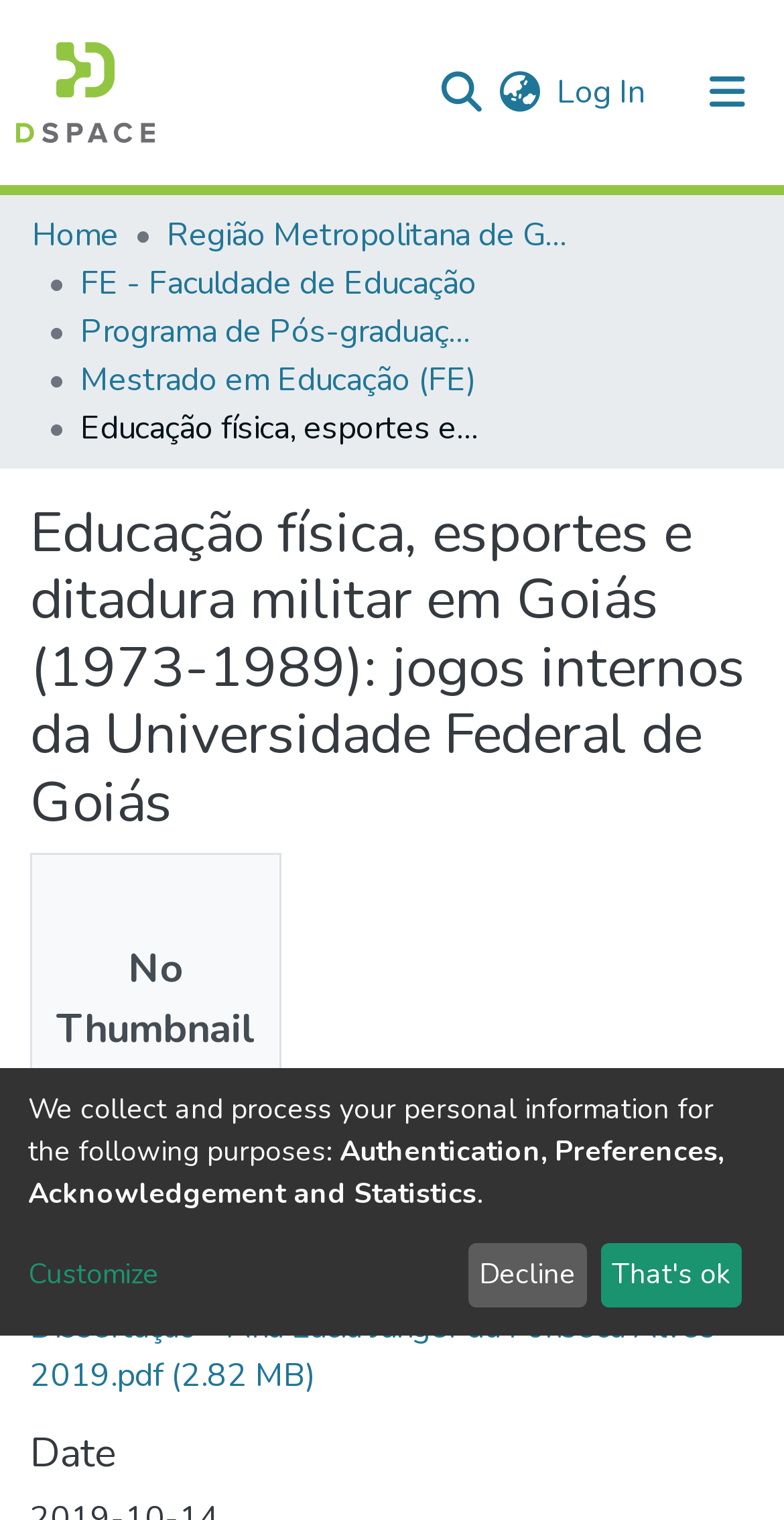Given the element description, predict the bounding box coordinates in the format (top-left x, top-left y, bottom-right x, bottom-right y), using floating point numbers between 0 and 1: Communities & Collections

[0.041, 0.123, 0.513, 0.176]